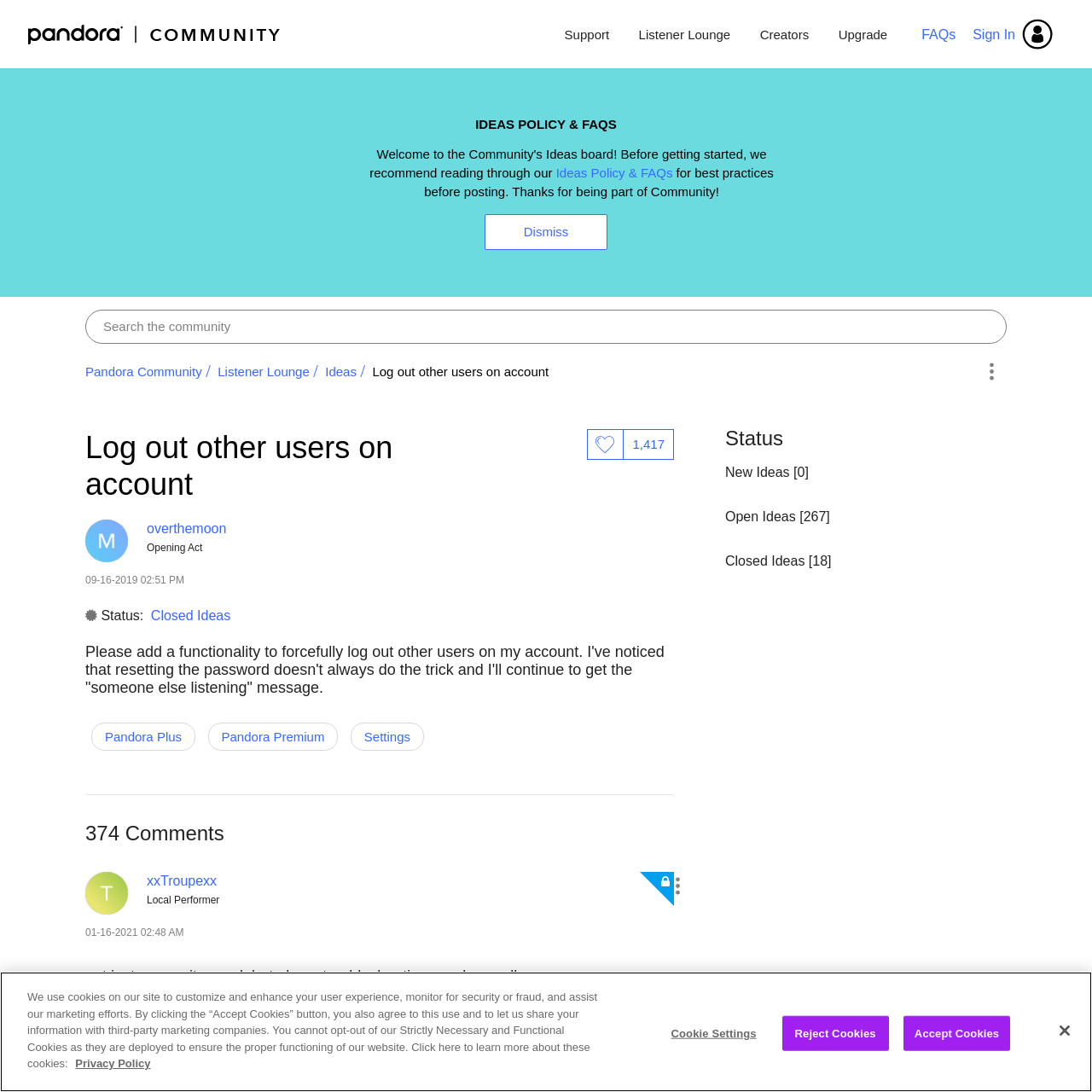Please identify the bounding box coordinates of the element I need to click to follow this instruction: "View Profile of xxTroupexx".

[0.134, 0.8, 0.199, 0.814]